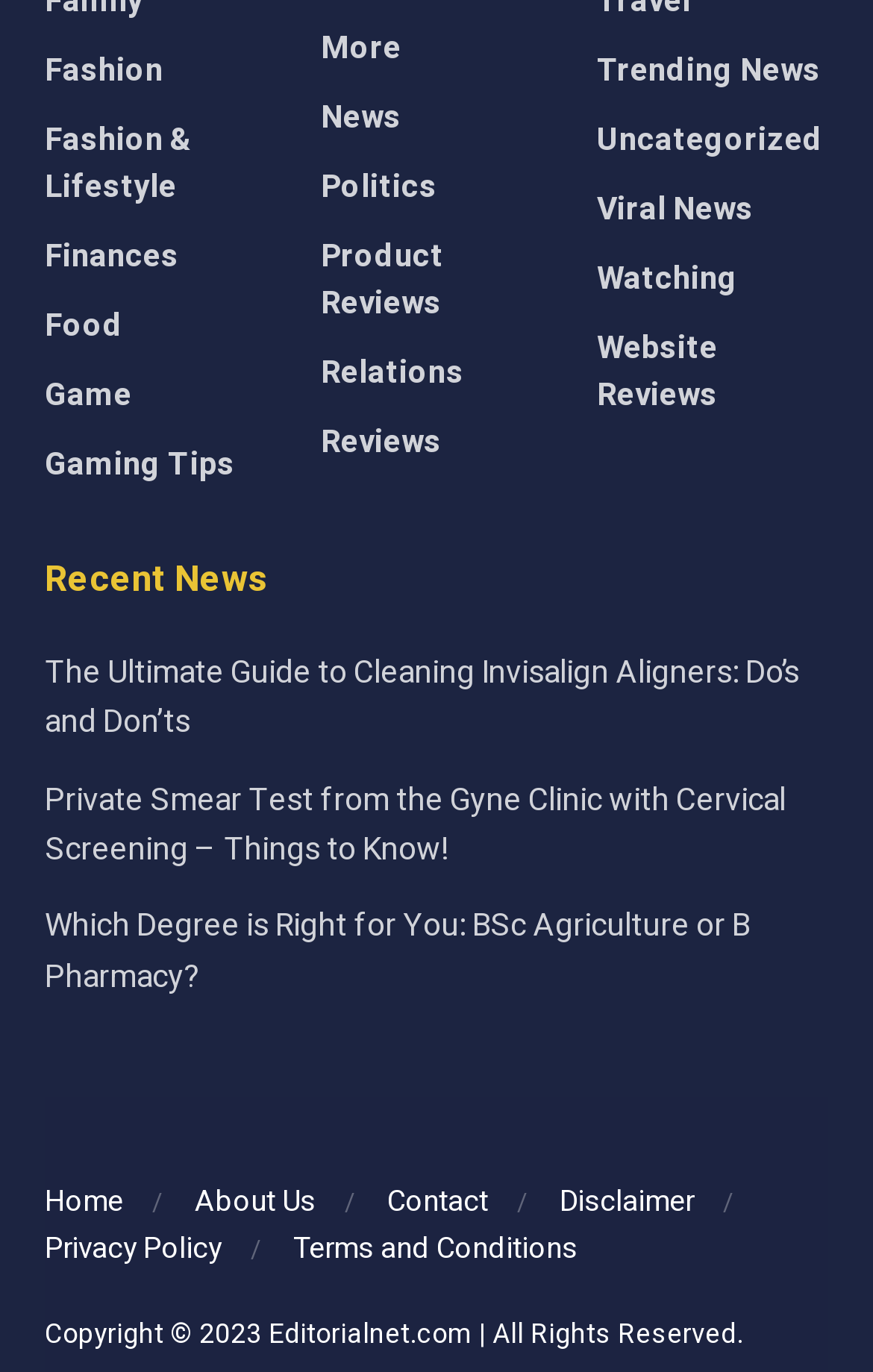Determine the bounding box coordinates of the clickable region to execute the instruction: "Click on Fashion". The coordinates should be four float numbers between 0 and 1, denoted as [left, top, right, bottom].

[0.051, 0.033, 0.187, 0.068]